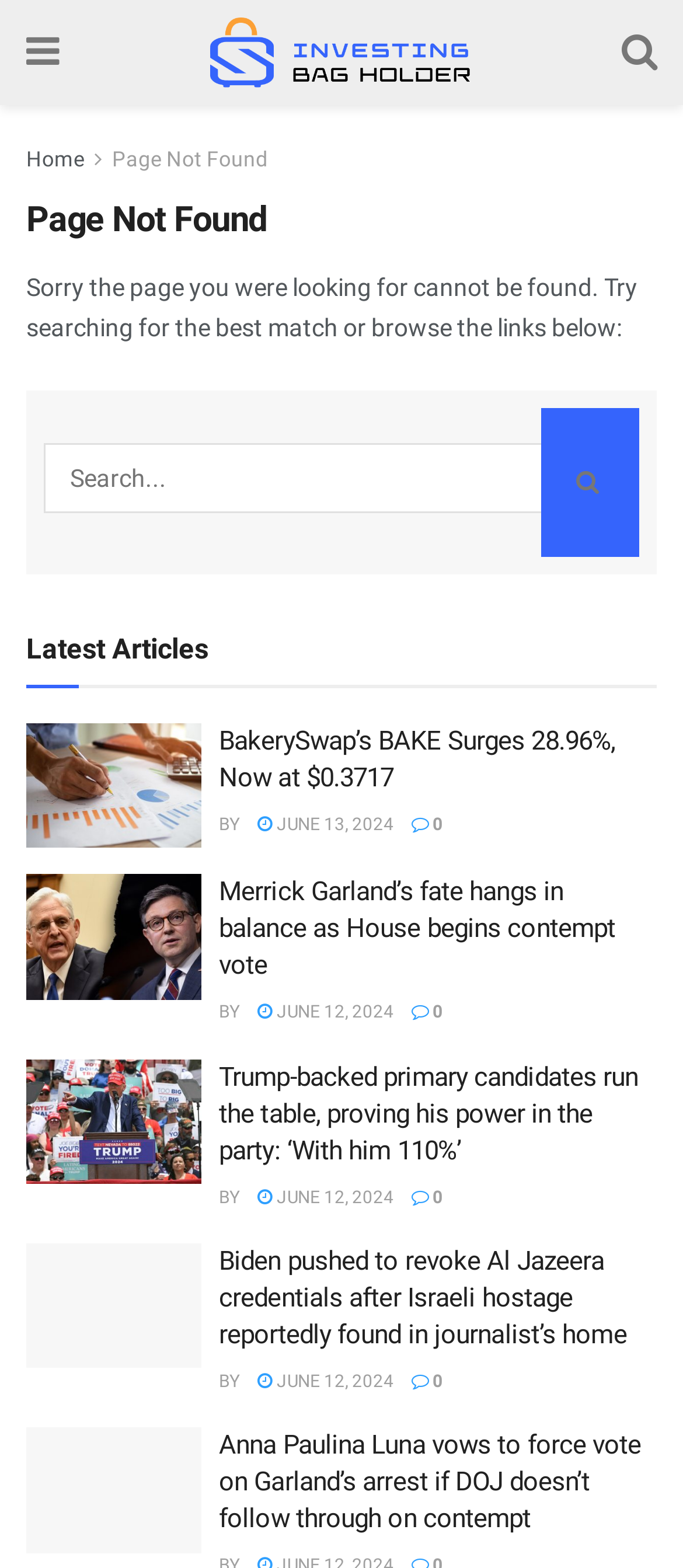What is the purpose of the search box?
Please provide an in-depth and detailed response to the question.

The search box is located below the 'Page Not Found' heading and has a placeholder text 'Search...'. This suggests that the search box is intended for users to search for articles or content on the website.